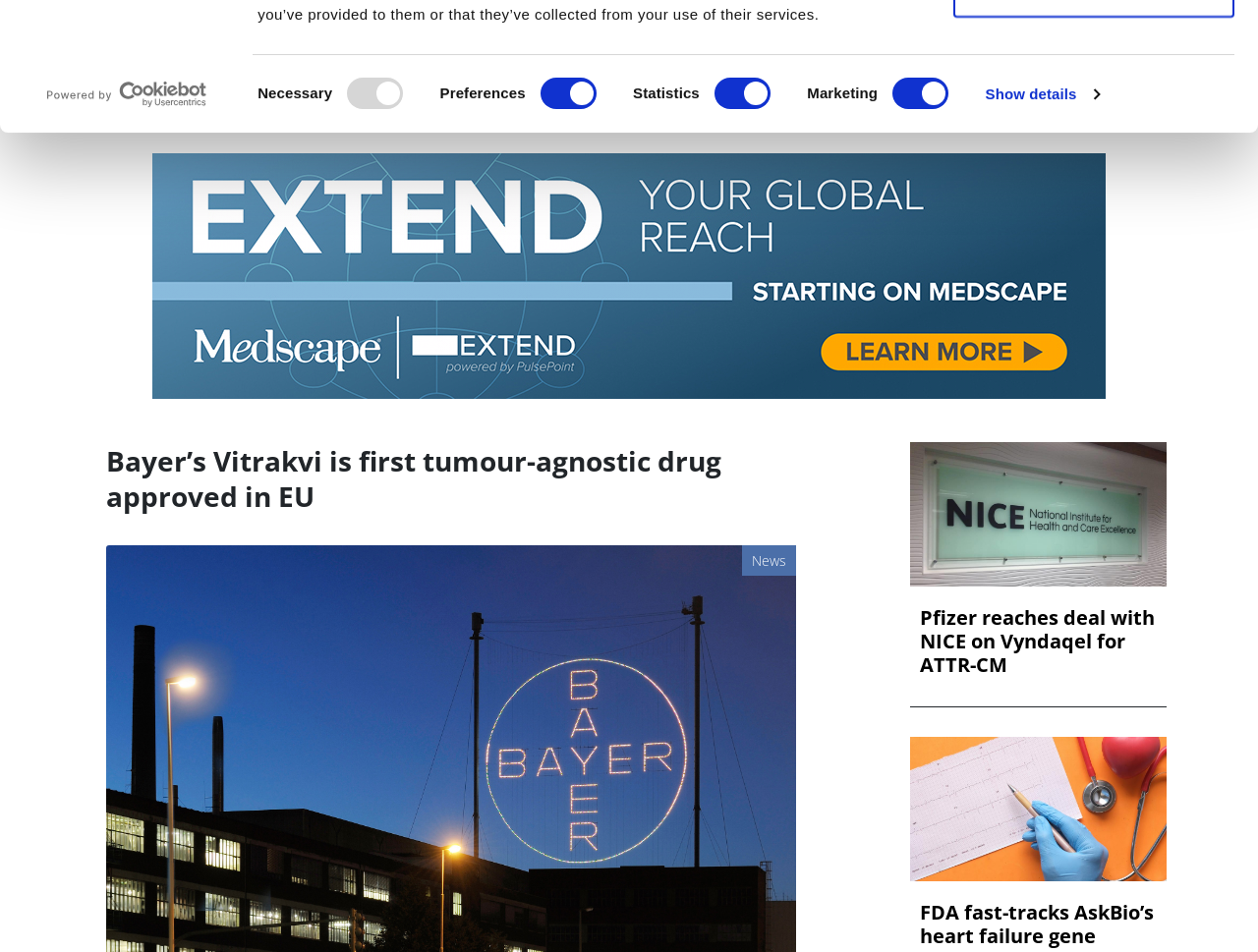Reply to the question with a single word or phrase:
How many navigation menu items are there?

8